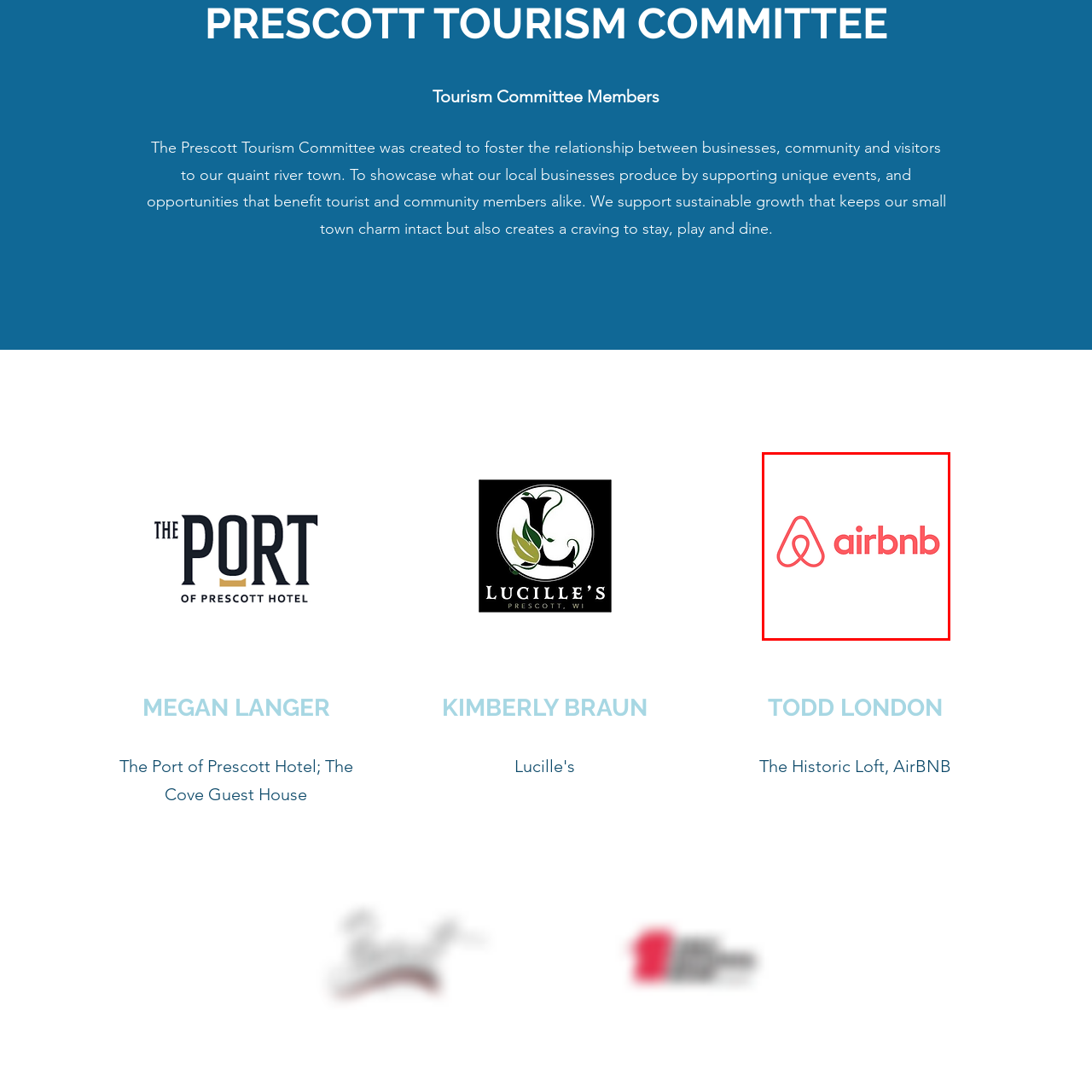Focus on the area marked by the red boundary, What does the 'A' design in the logo symbolize? Answer concisely with a single word or phrase.

Community and belonging